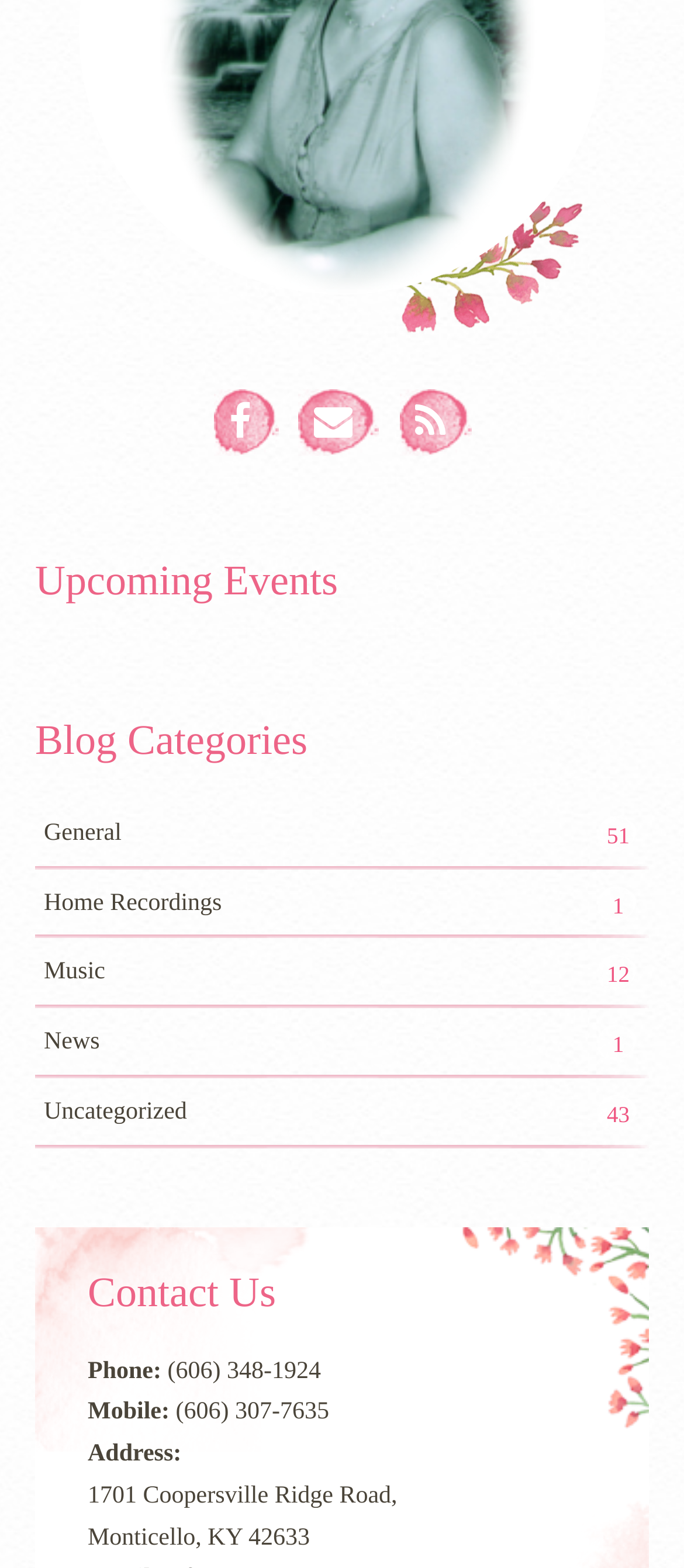Determine the bounding box coordinates for the area that needs to be clicked to fulfill this task: "Get directions to the address". The coordinates must be given as four float numbers between 0 and 1, i.e., [left, top, right, bottom].

[0.128, 0.946, 0.581, 0.963]